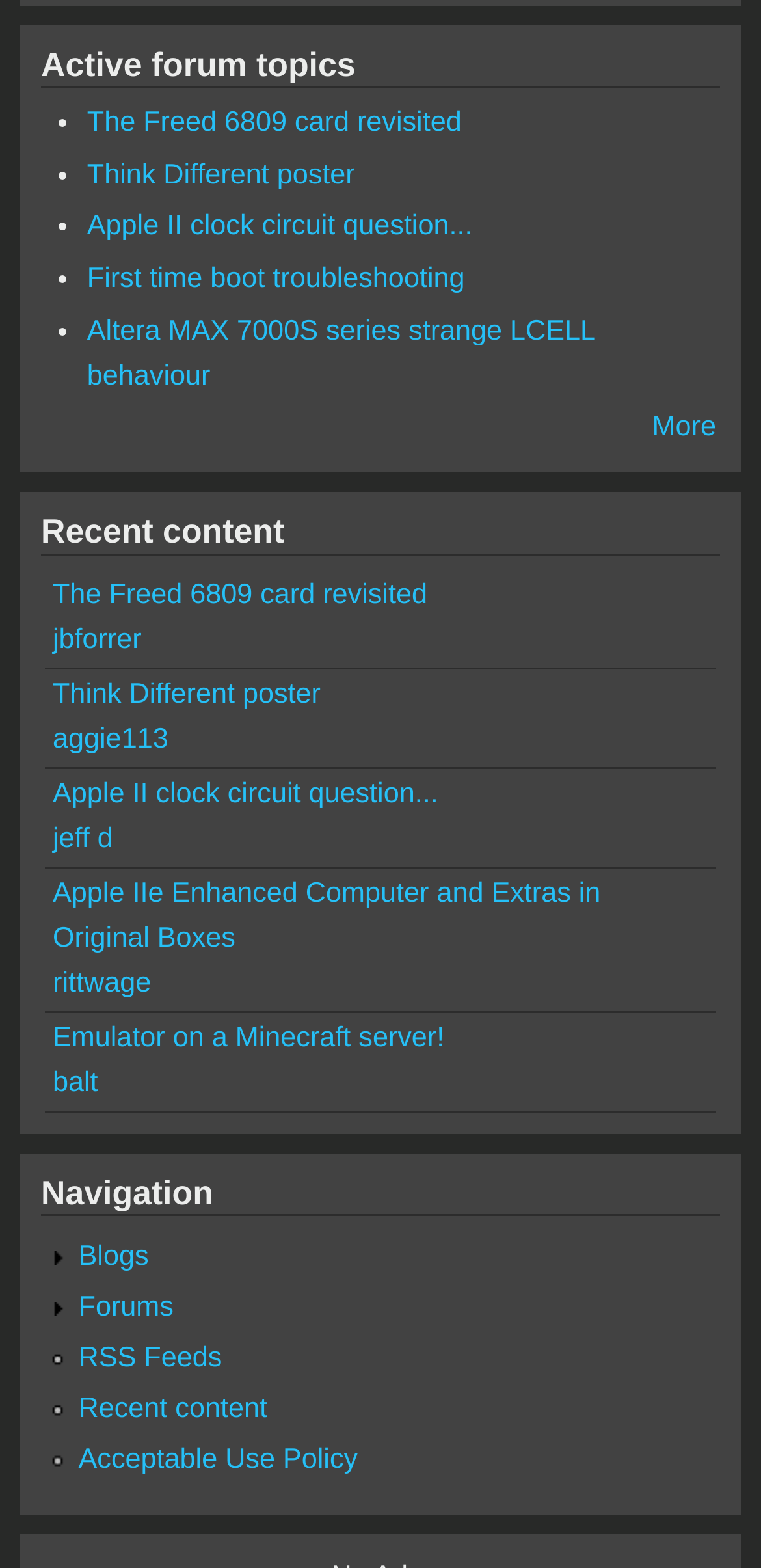What is the topic of the third row in the 'Recent content' table?
Analyze the image and deliver a detailed answer to the question.

The topic of the third row in the 'Recent content' table is 'Apple II clock circuit question...' which is indicated by the link 'Apple II clock circuit question...' in the gridcell of the third row.